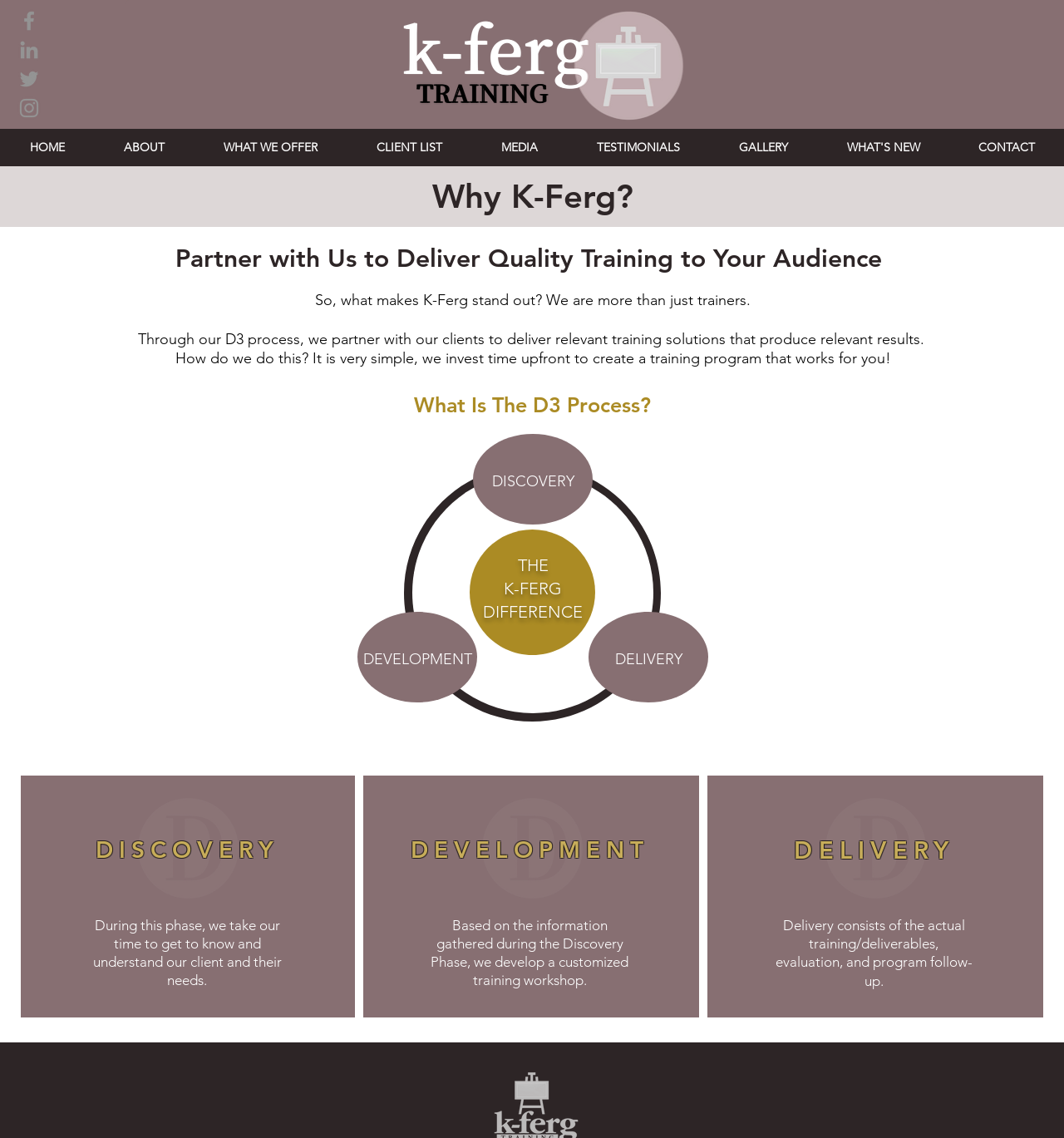Provide a brief response to the question using a single word or phrase: 
What is the name of the company providing training services?

K-Ferg